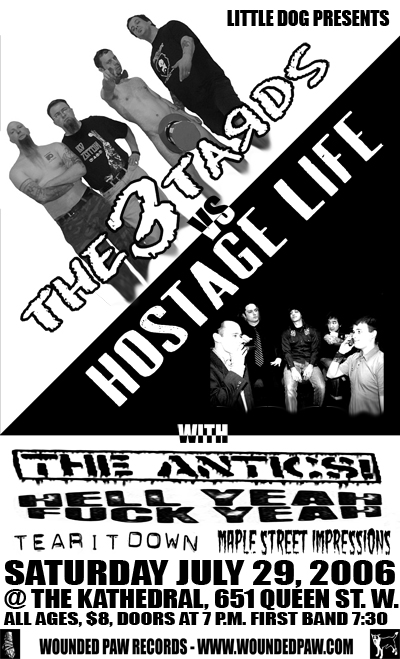Where is the concert taking place?
Answer the question in a detailed and comprehensive manner.

The location of the concert is mentioned on the poster, which states that the event will take place at The Kathedral, located at 651 Queen St. W.